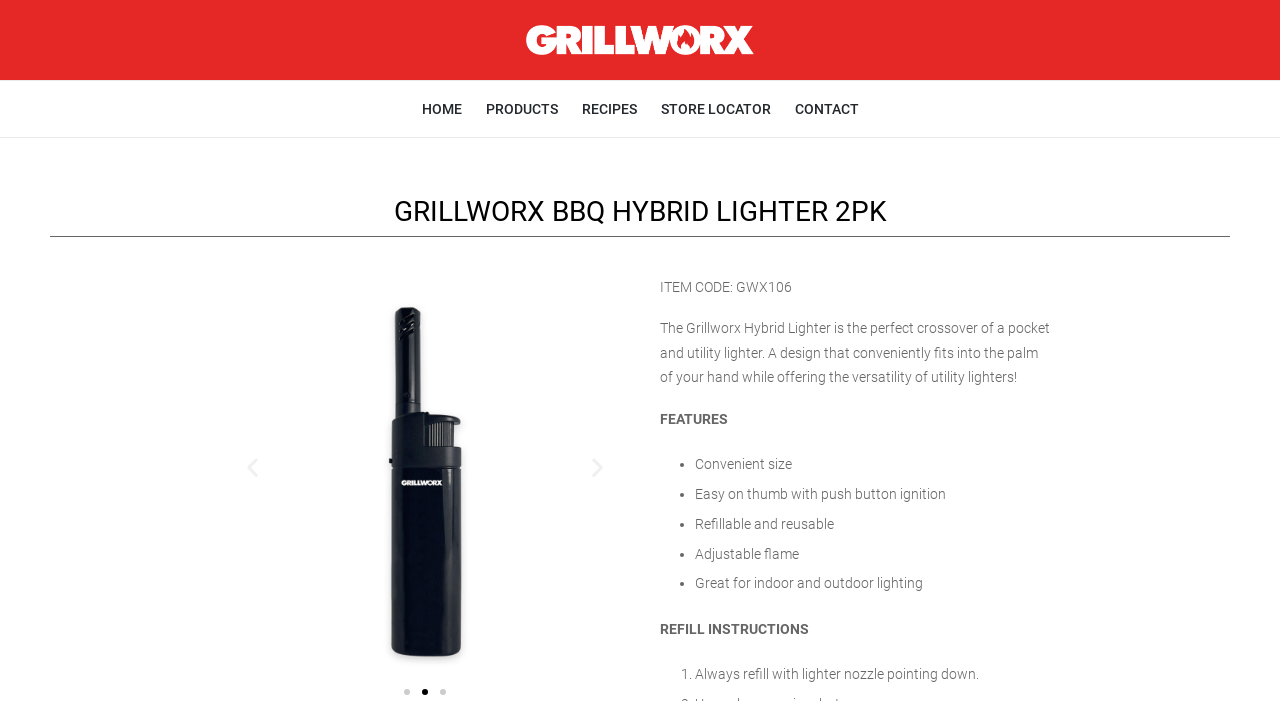Given the element description, predict the bounding box coordinates in the format (top-left x, top-left y, bottom-right x, bottom-right y), using floating point numbers between 0 and 1: HOME

[0.329, 0.116, 0.361, 0.196]